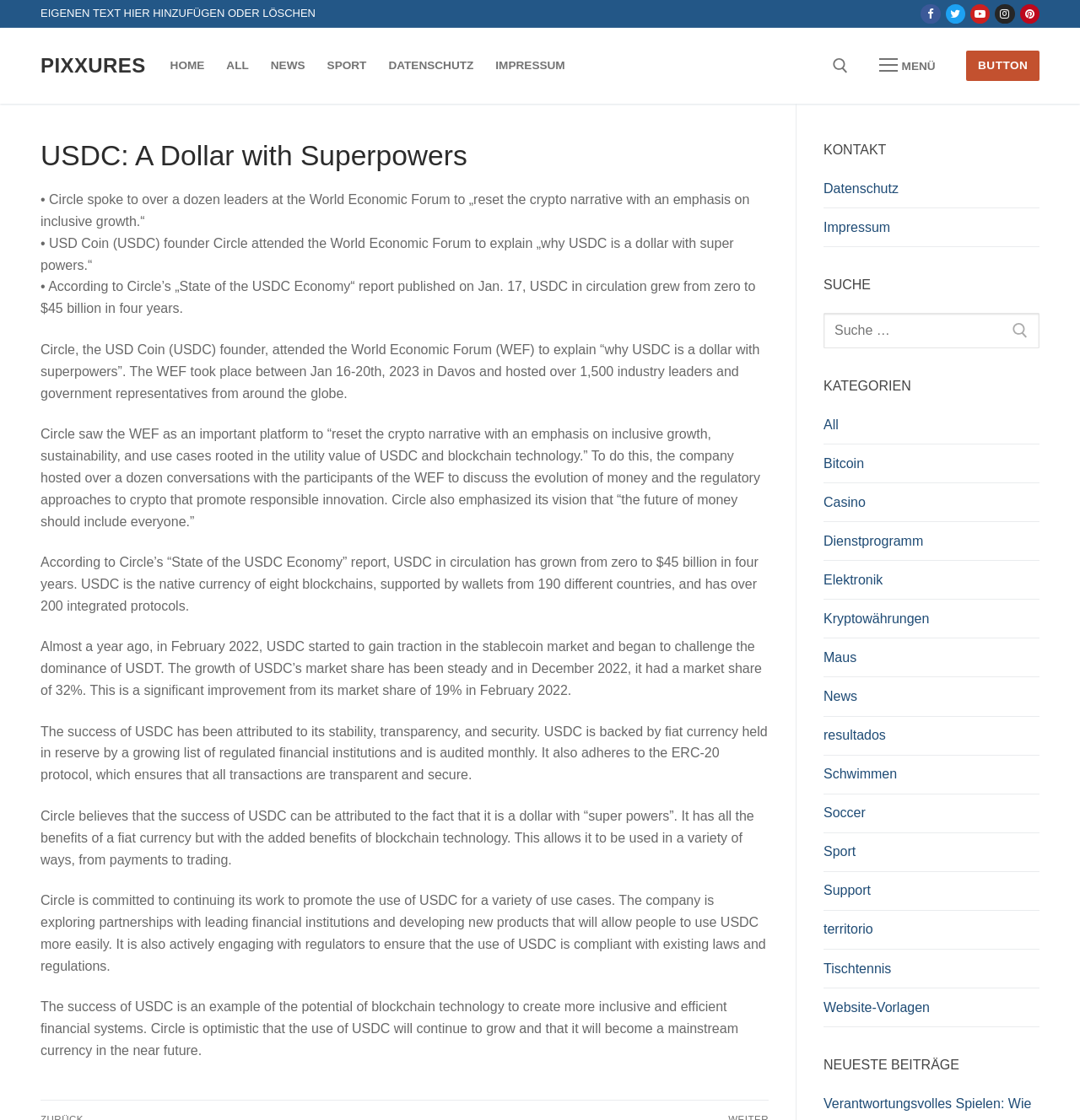Please identify the bounding box coordinates of the element that needs to be clicked to execute the following command: "Go to Facebook". Provide the bounding box using four float numbers between 0 and 1, formatted as [left, top, right, bottom].

[0.852, 0.004, 0.871, 0.021]